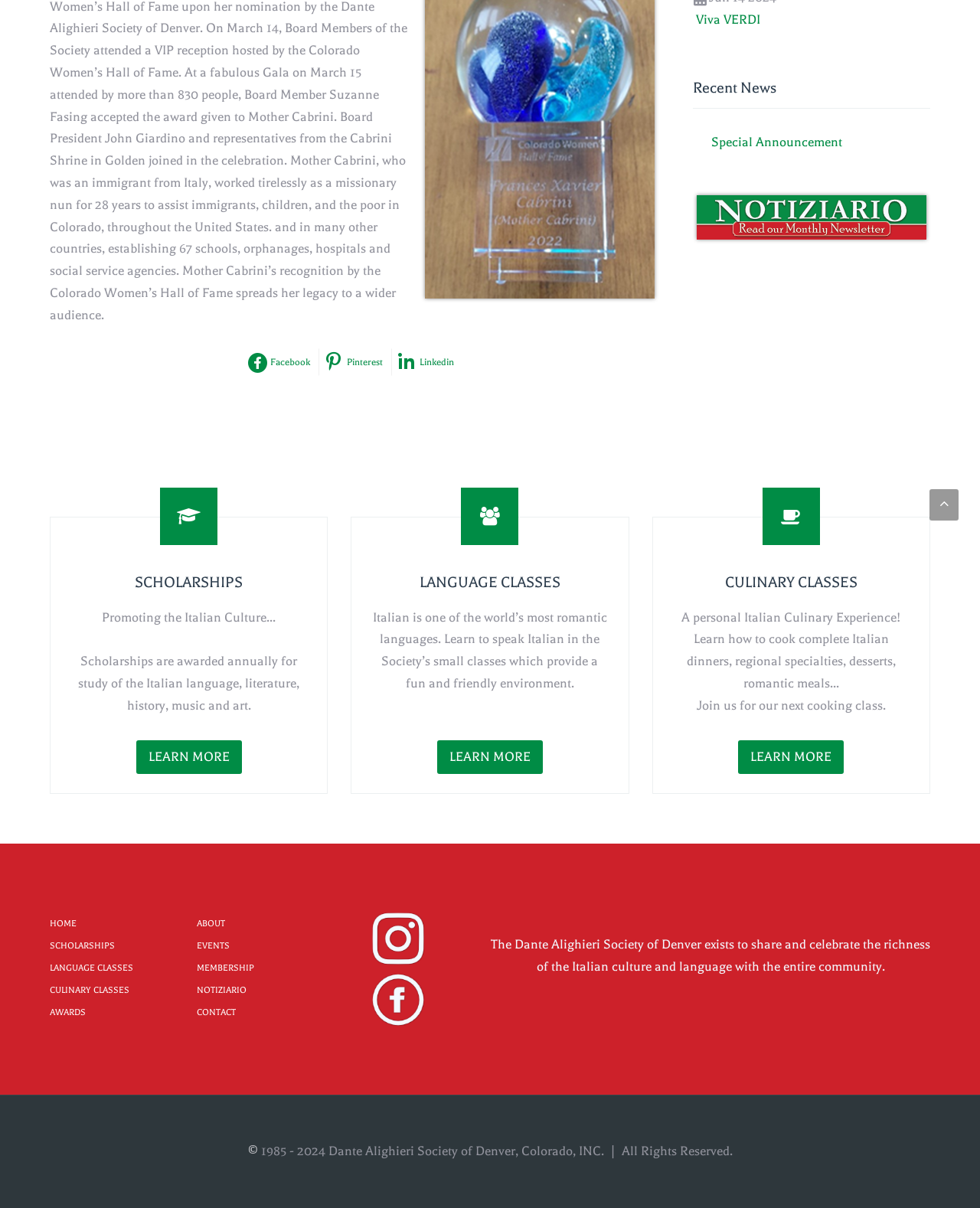Identify the bounding box coordinates for the UI element described as follows: ABOUT. Use the format (top-left x, top-left y, bottom-right x, bottom-right y) and ensure all values are floating point numbers between 0 and 1.

[0.201, 0.76, 0.23, 0.769]